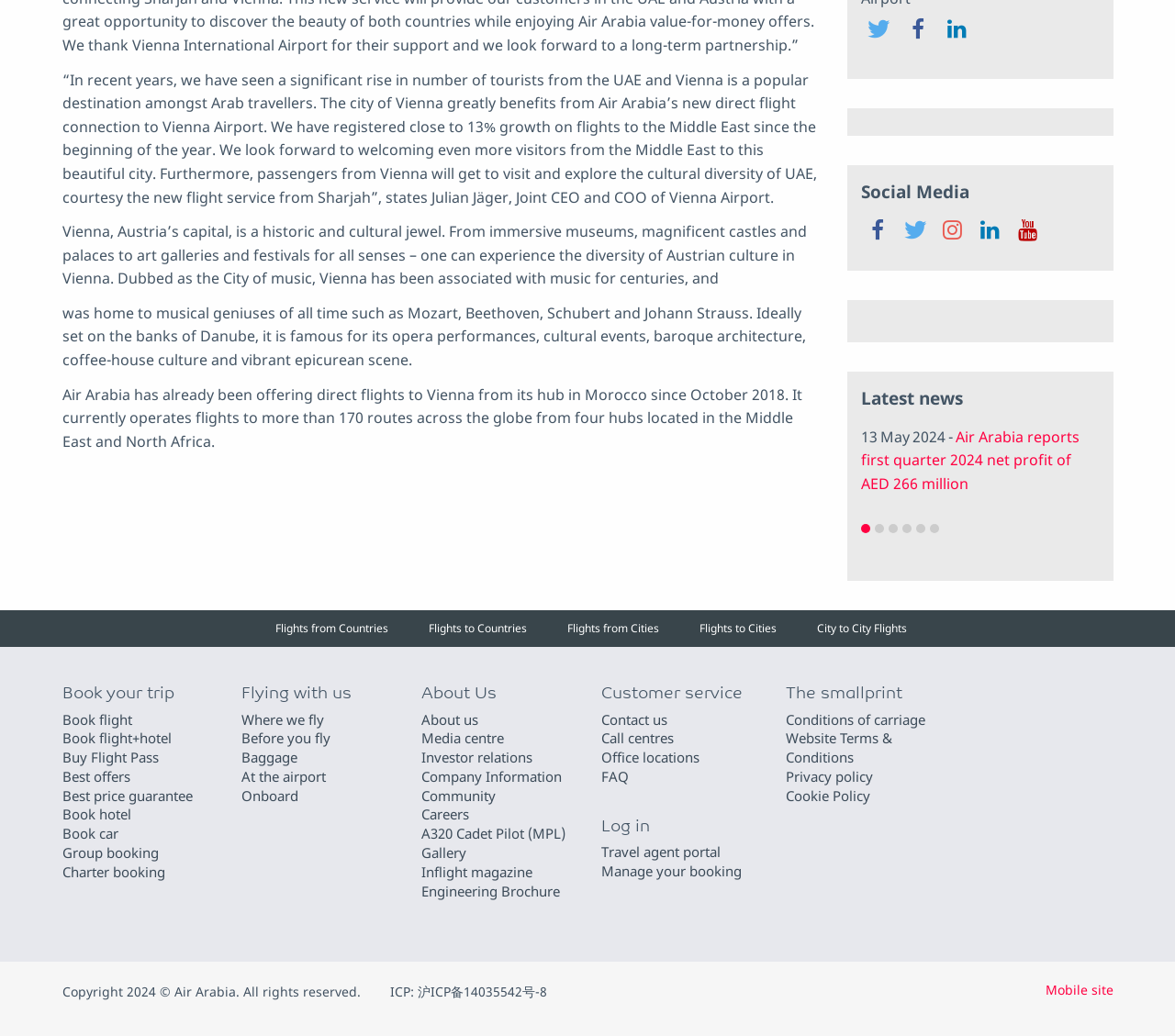Provide the bounding box coordinates of the HTML element described as: "Baggage". The bounding box coordinates should be four float numbers between 0 and 1, i.e., [left, top, right, bottom].

[0.206, 0.722, 0.253, 0.74]